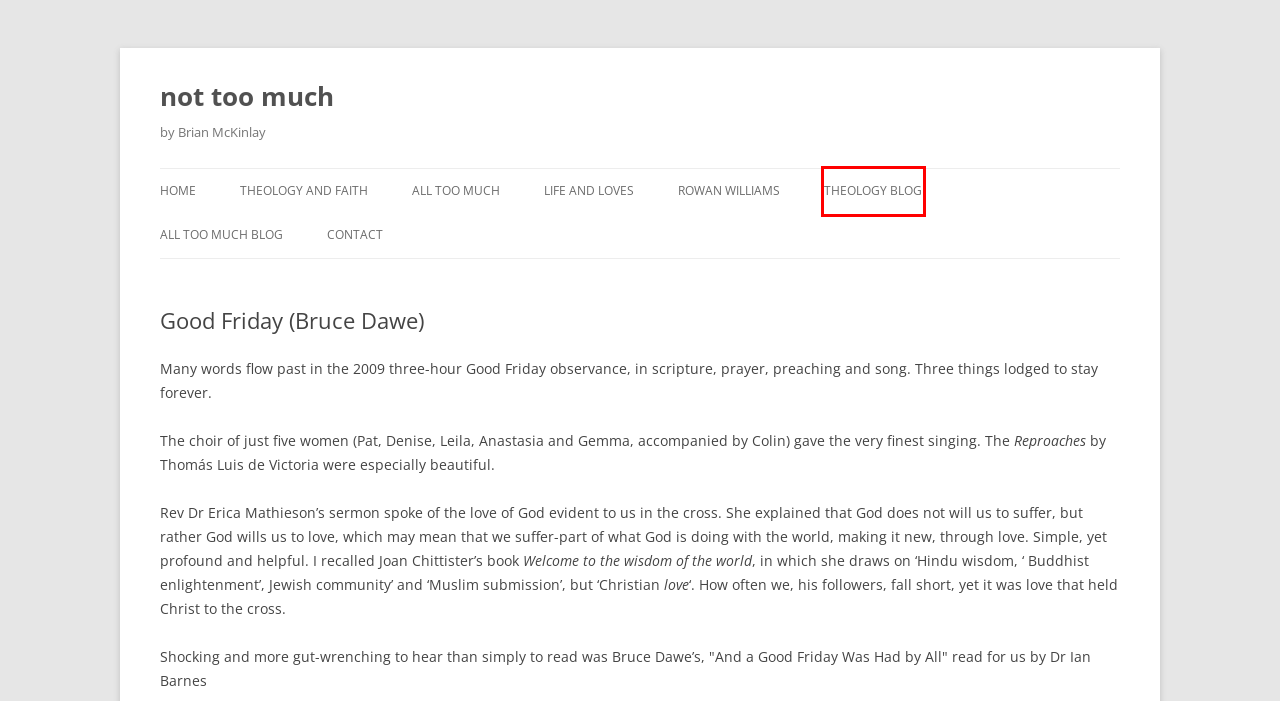Observe the screenshot of a webpage with a red bounding box around an element. Identify the webpage description that best fits the new page after the element inside the bounding box is clicked. The candidates are:
A. all too much | not too much
B. Arts | not too much
C. all too much blog | not too much
D. Prayers | not too much
E. Qualifications | not too much
F. Family and forbears | not too much
G. Issues | not too much
H. theology blog | not too much

H